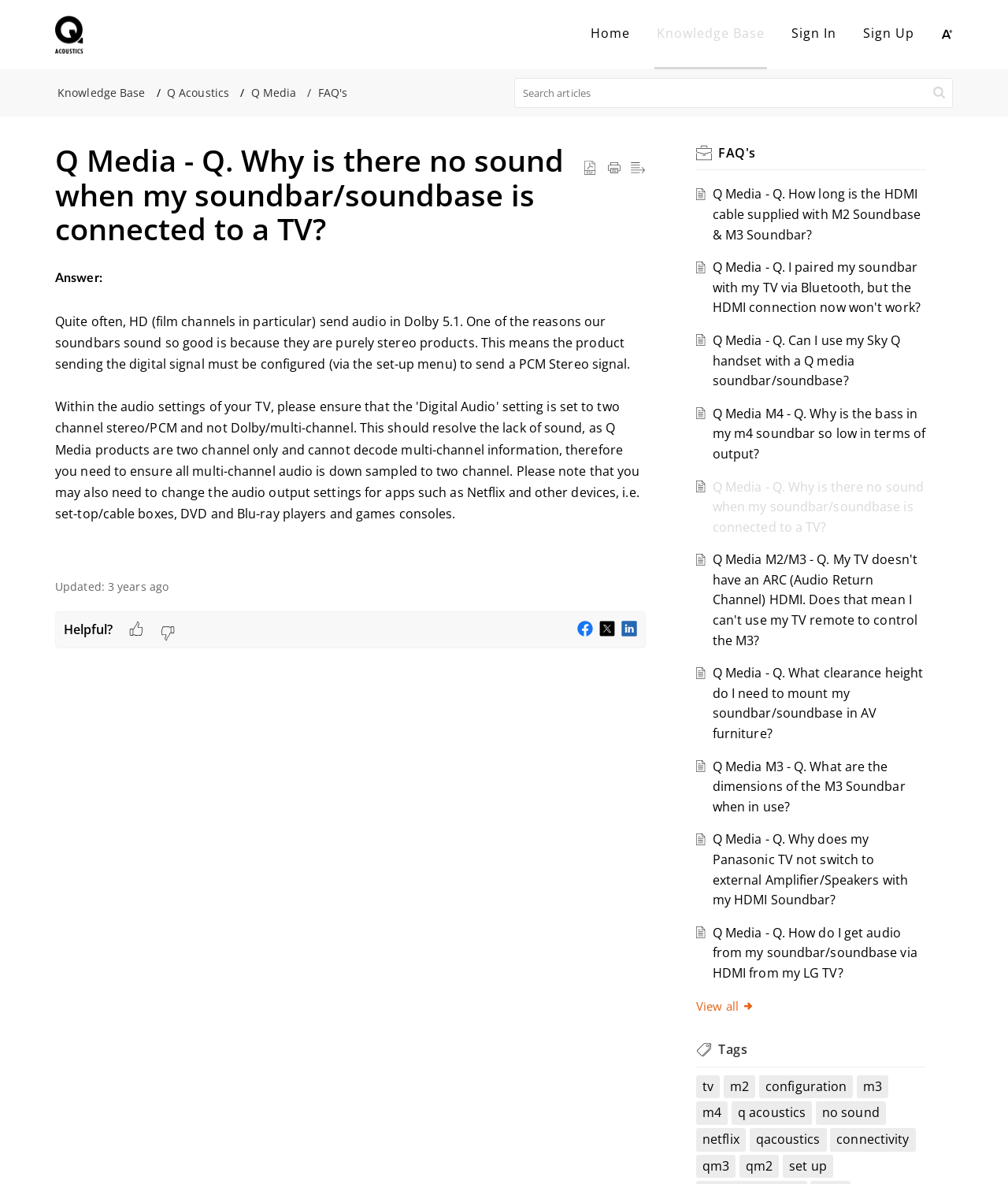Identify the bounding box coordinates of the region I need to click to complete this instruction: "Search articles".

[0.51, 0.066, 0.945, 0.091]